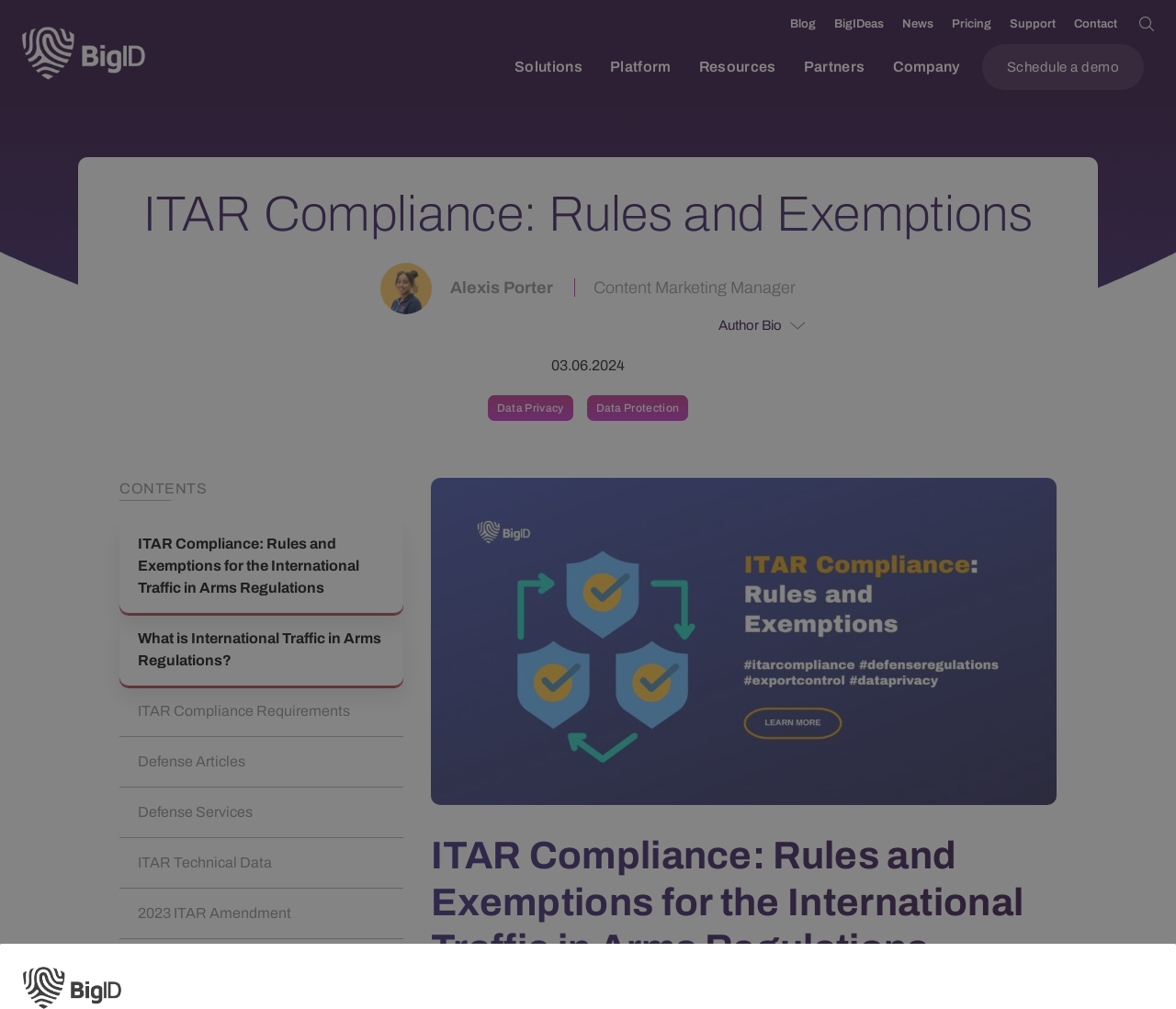Respond with a single word or phrase to the following question:
How many links are in the 'CONTENTS' section?

9